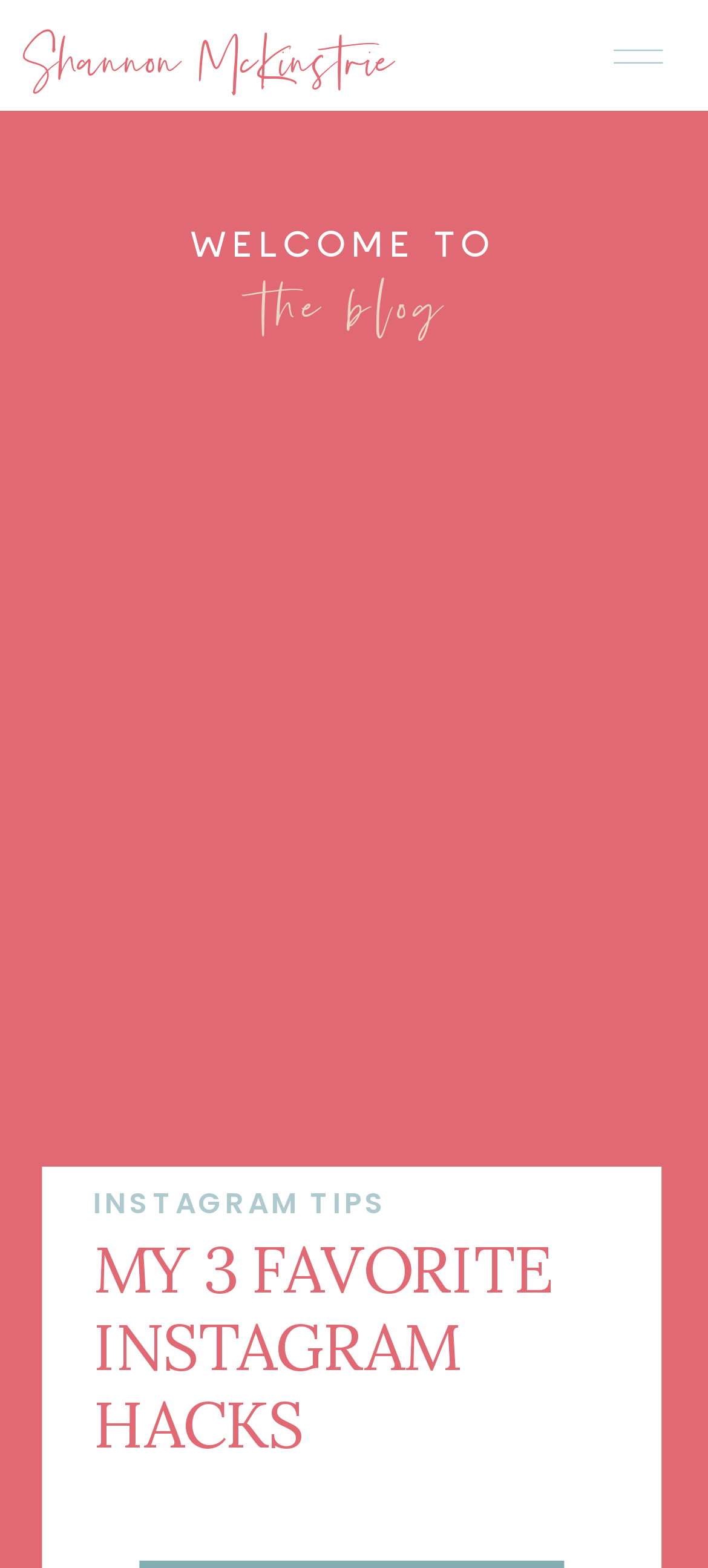Using the information in the image, give a comprehensive answer to the question: 
What is the title of the blog section?

The title of the blog section is 'the blog' which is mentioned in the heading element located at the top middle of the webpage.